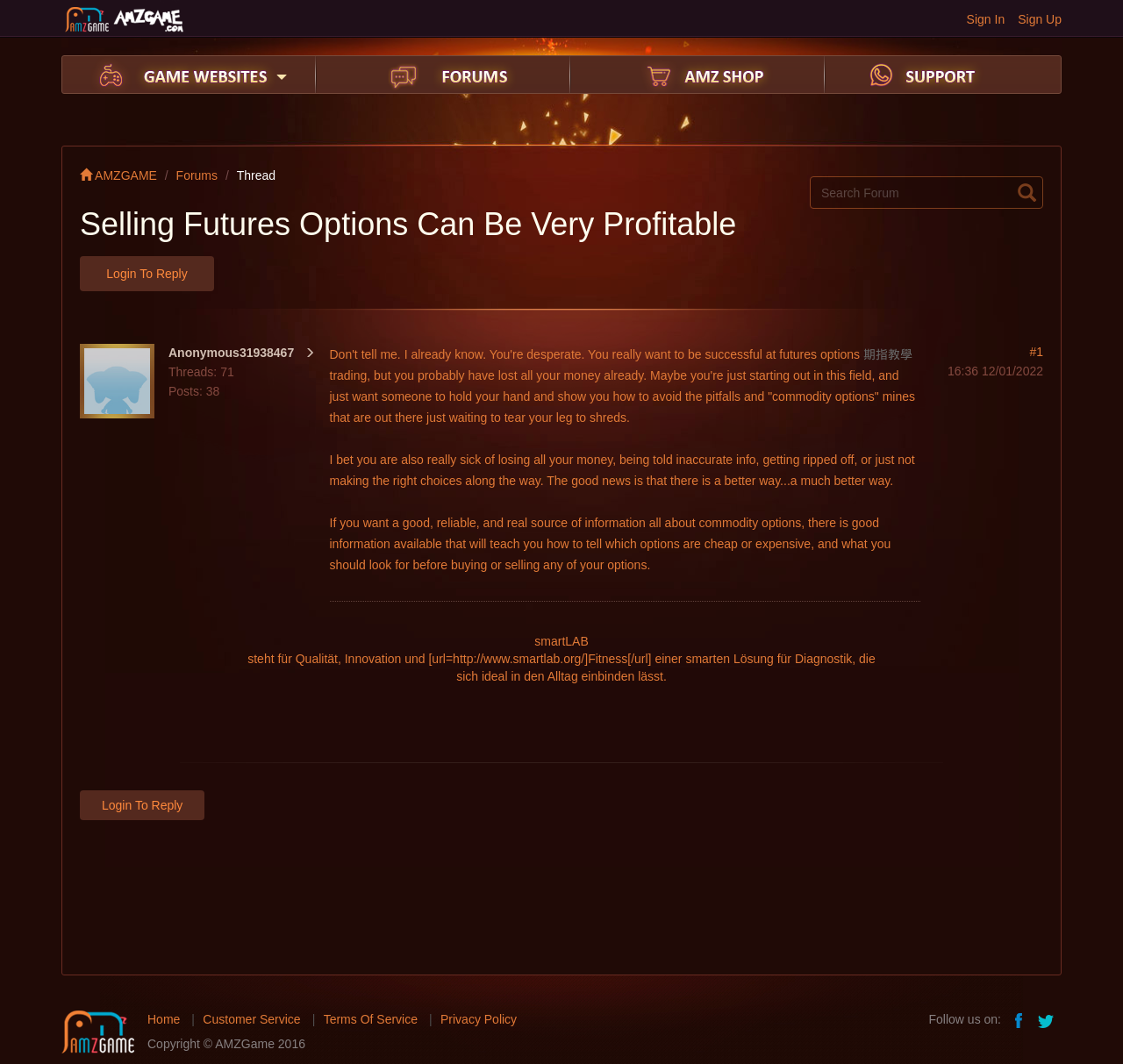Locate the bounding box coordinates of the clickable area to execute the instruction: "Follow AMZGame on Facebook". Provide the coordinates as four float numbers between 0 and 1, represented as [left, top, right, bottom].

[0.899, 0.95, 0.916, 0.966]